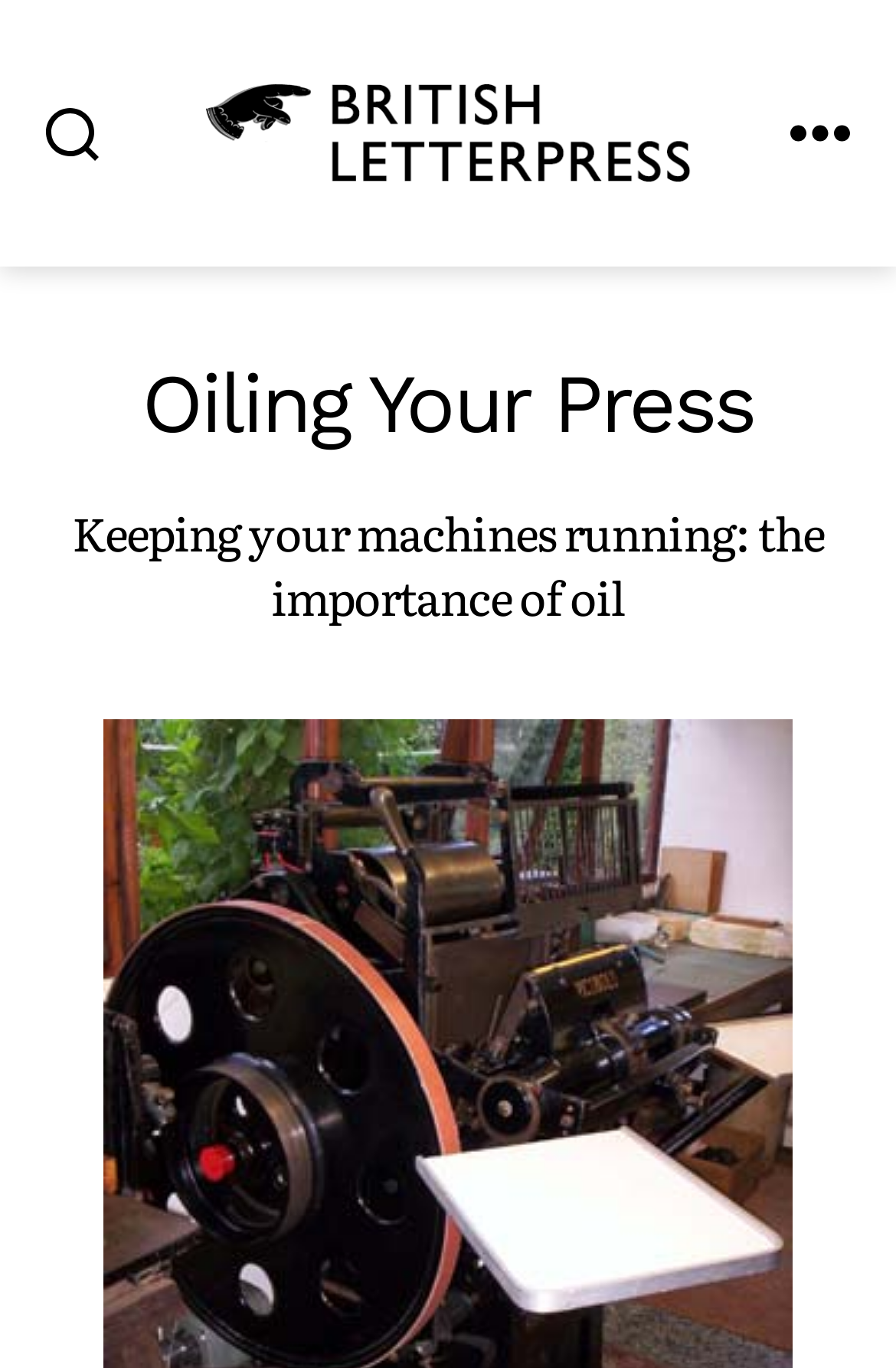Is there a search function on the website?
Please give a detailed and thorough answer to the question, covering all relevant points.

There is a button labeled 'Search' on the top of the webpage, which suggests that the website has a search function that allows users to search for specific content.